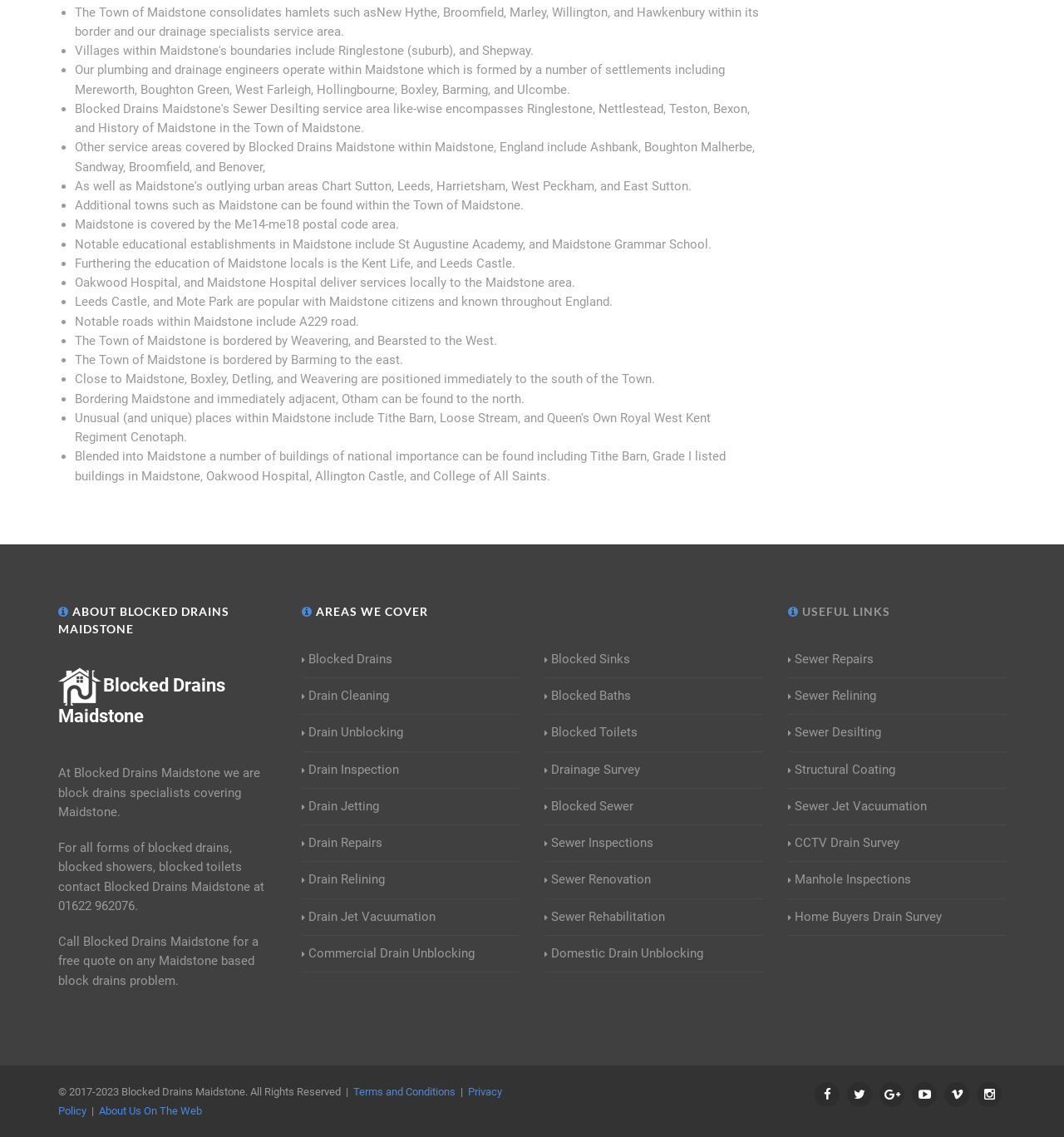What is the service provided by Blocked Drains Maidstone?
From the screenshot, supply a one-word or short-phrase answer.

Block drains specialists